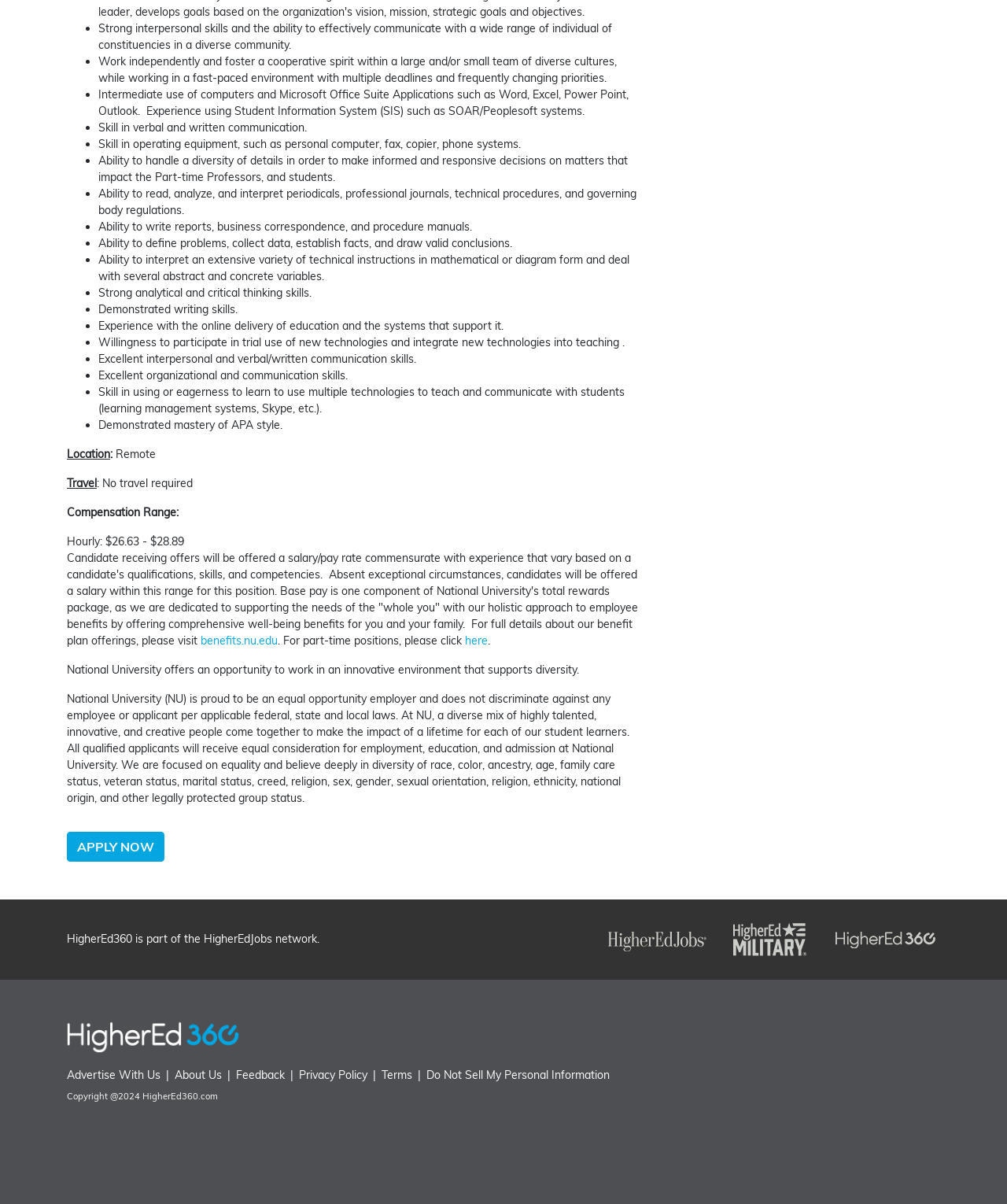Pinpoint the bounding box coordinates of the clickable element to carry out the following instruction: "Learn more about National University."

[0.066, 0.55, 0.575, 0.562]